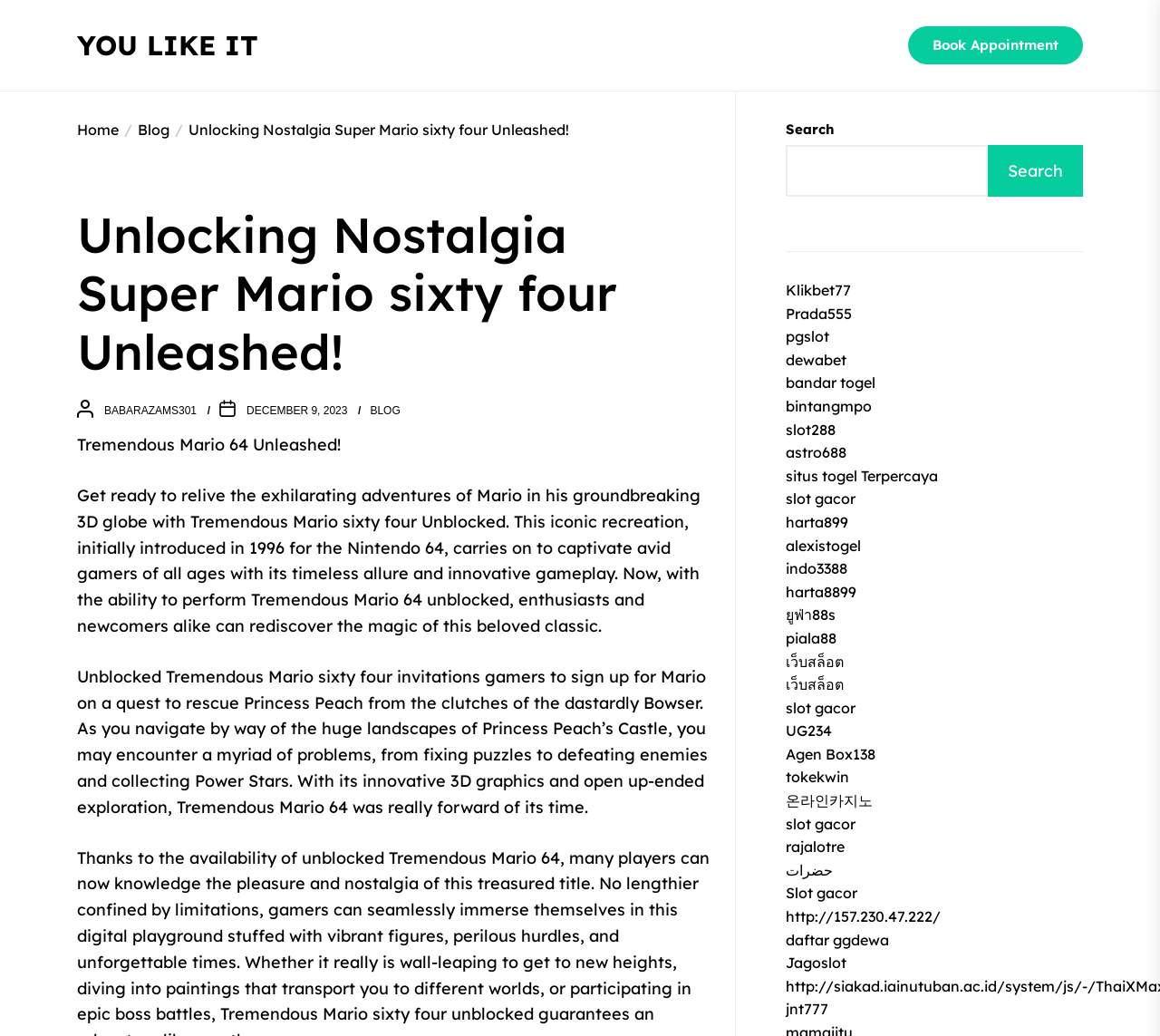Locate the bounding box coordinates of the element that needs to be clicked to carry out the instruction: "Click on the 'BABARAZAMS301' link". The coordinates should be given as four float numbers ranging from 0 to 1, i.e., [left, top, right, bottom].

[0.09, 0.391, 0.17, 0.403]